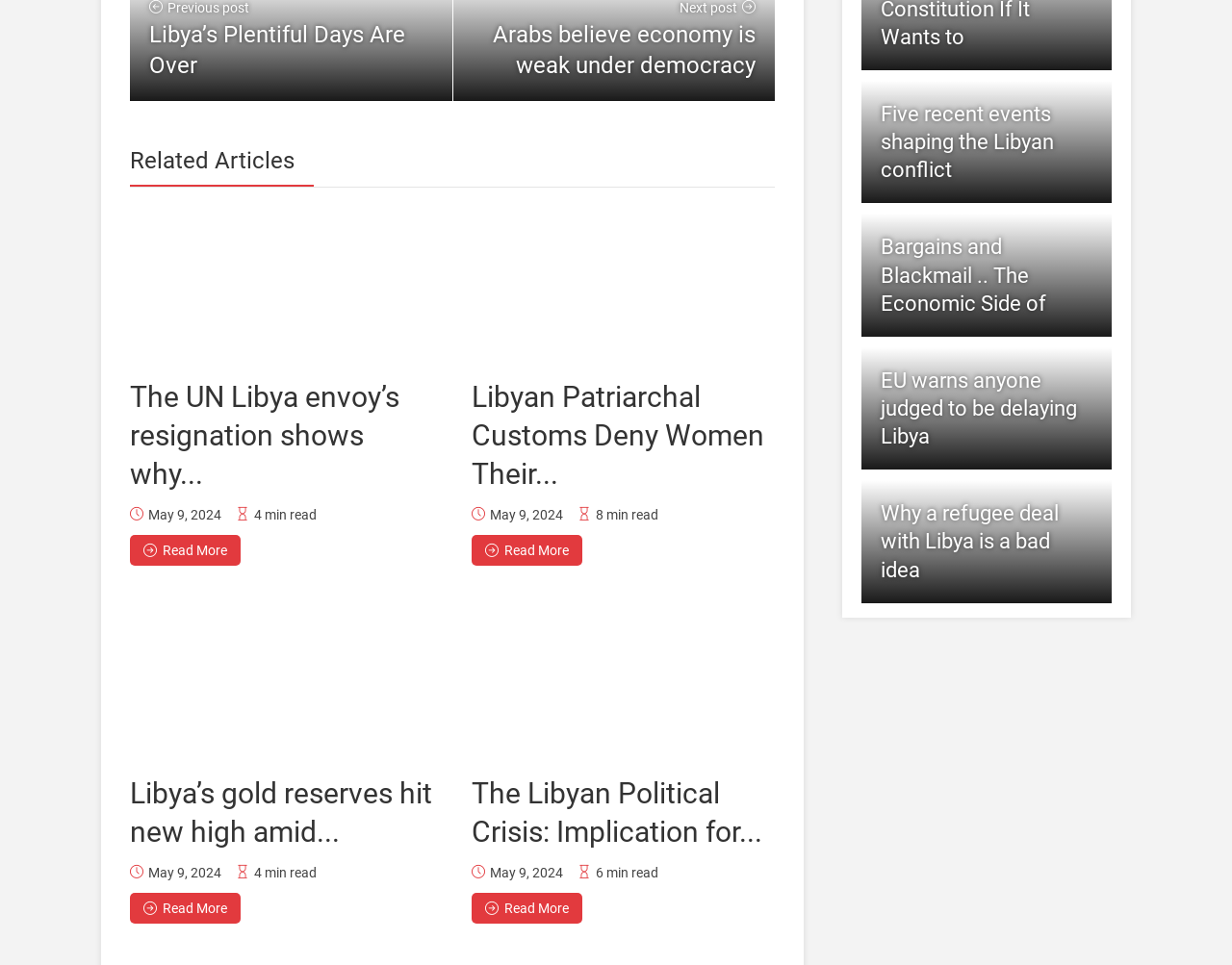What is the date of the latest article?
Using the visual information, reply with a single word or short phrase.

May 9, 2024